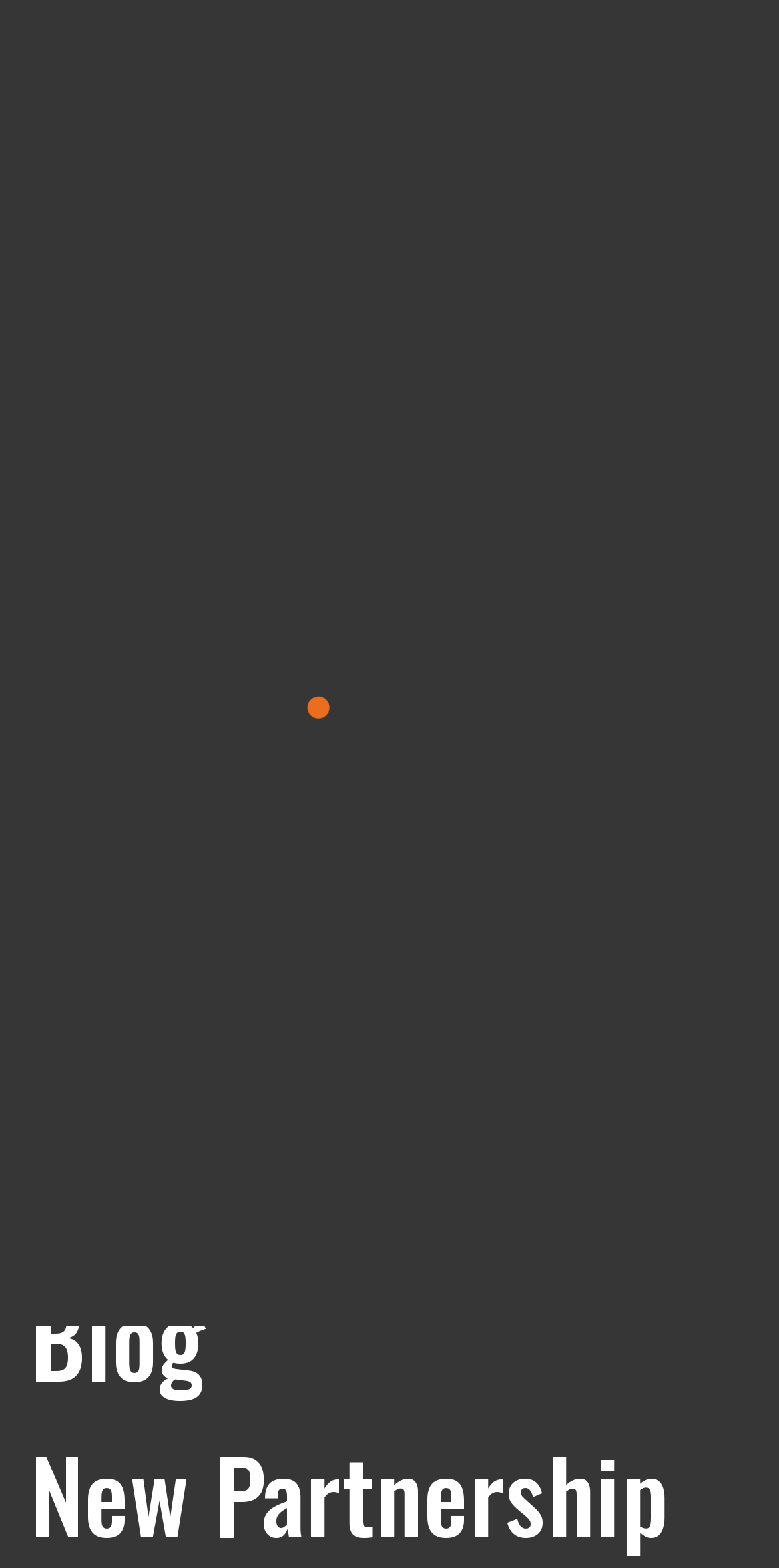What is the certification mentioned on the top left?
Please answer the question with a detailed and comprehensive explanation.

I looked at the top left corner of the webpage and found a link with the text 'ISO 9001:2015 Certified Quality Management System', which indicates that the certification mentioned is ISO 9001:2015.